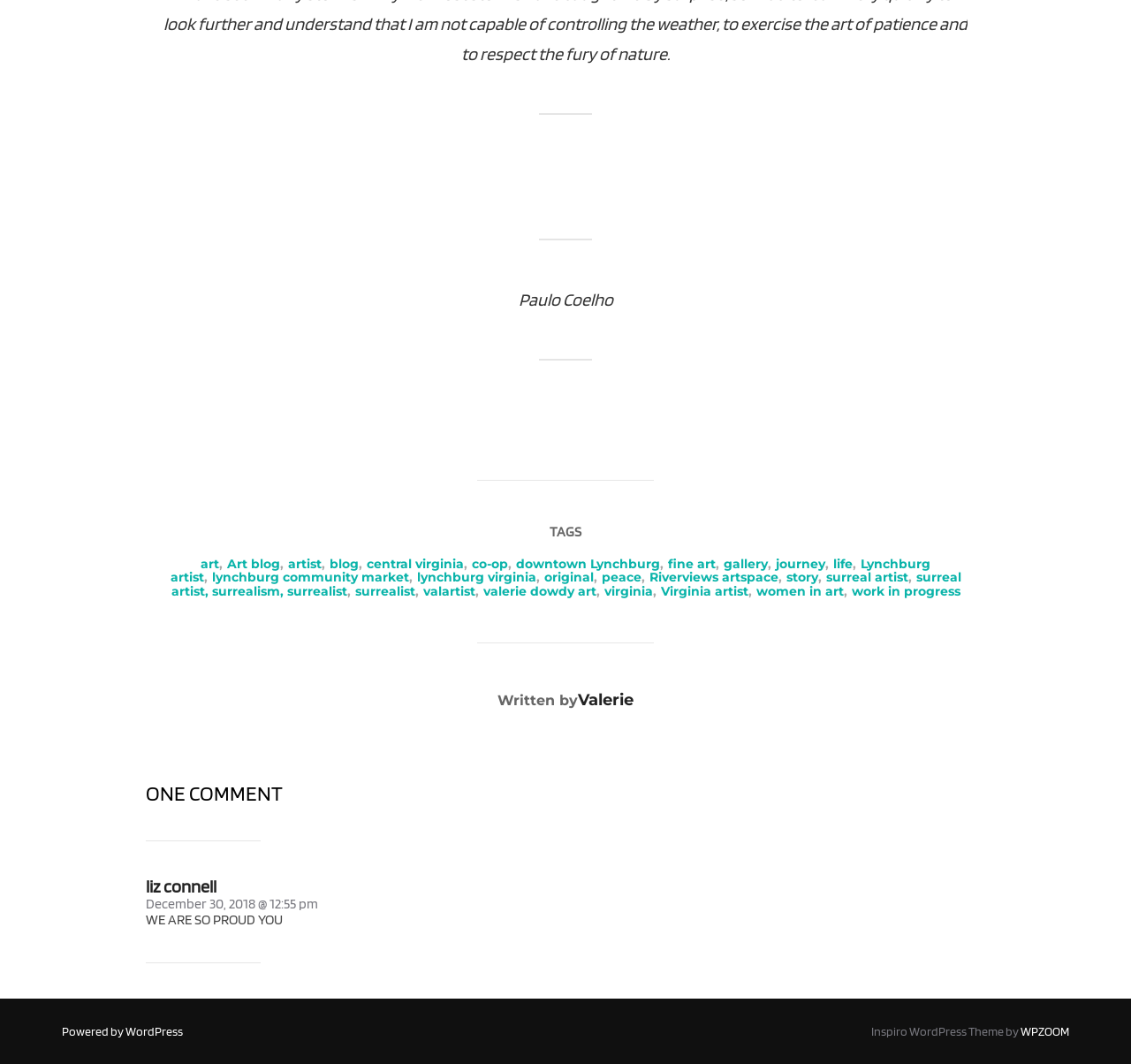Highlight the bounding box coordinates of the element you need to click to perform the following instruction: "Click on the 'art' tag."

[0.177, 0.522, 0.194, 0.537]